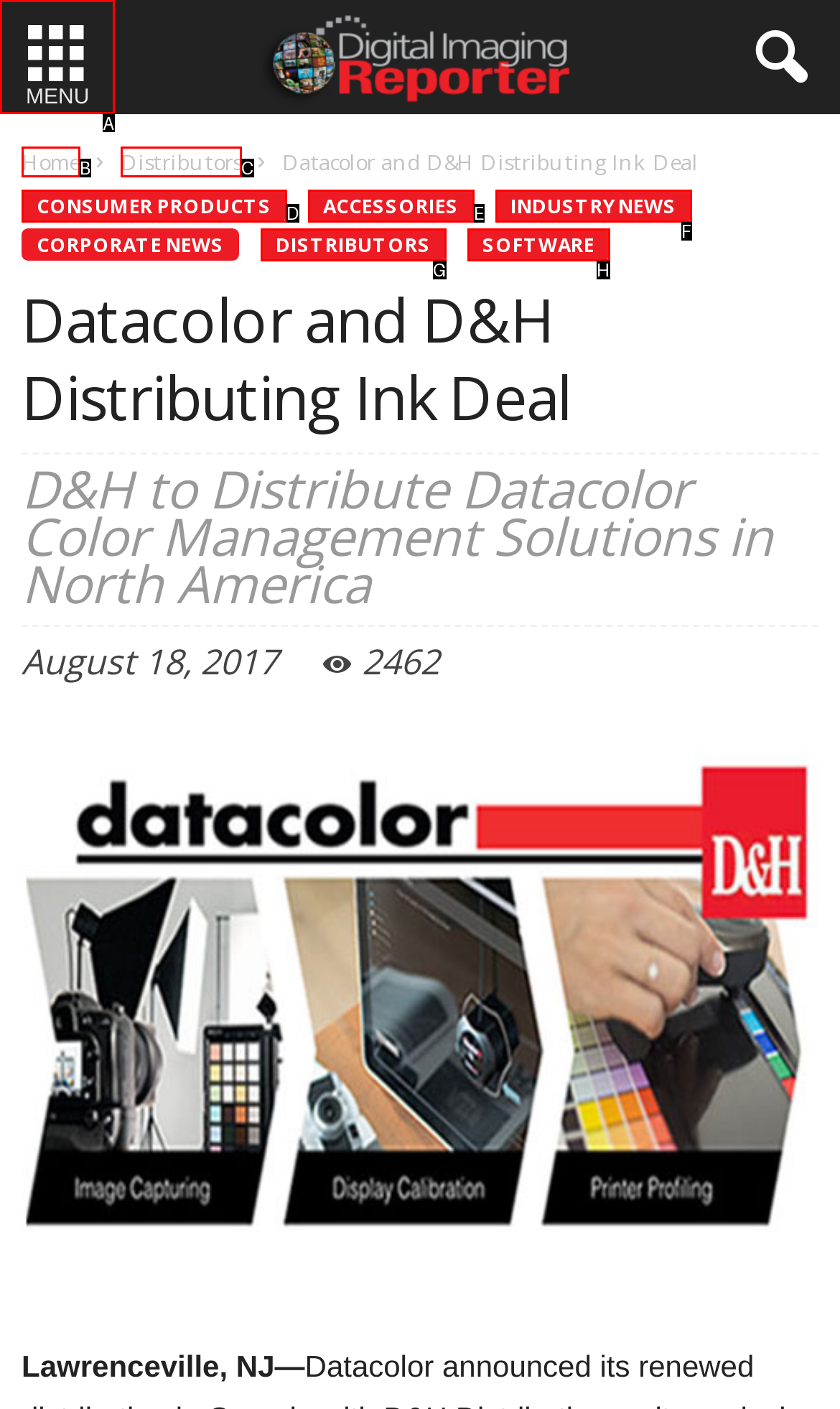Out of the given choices, which letter corresponds to the UI element required to Click the MENU button? Answer with the letter.

A